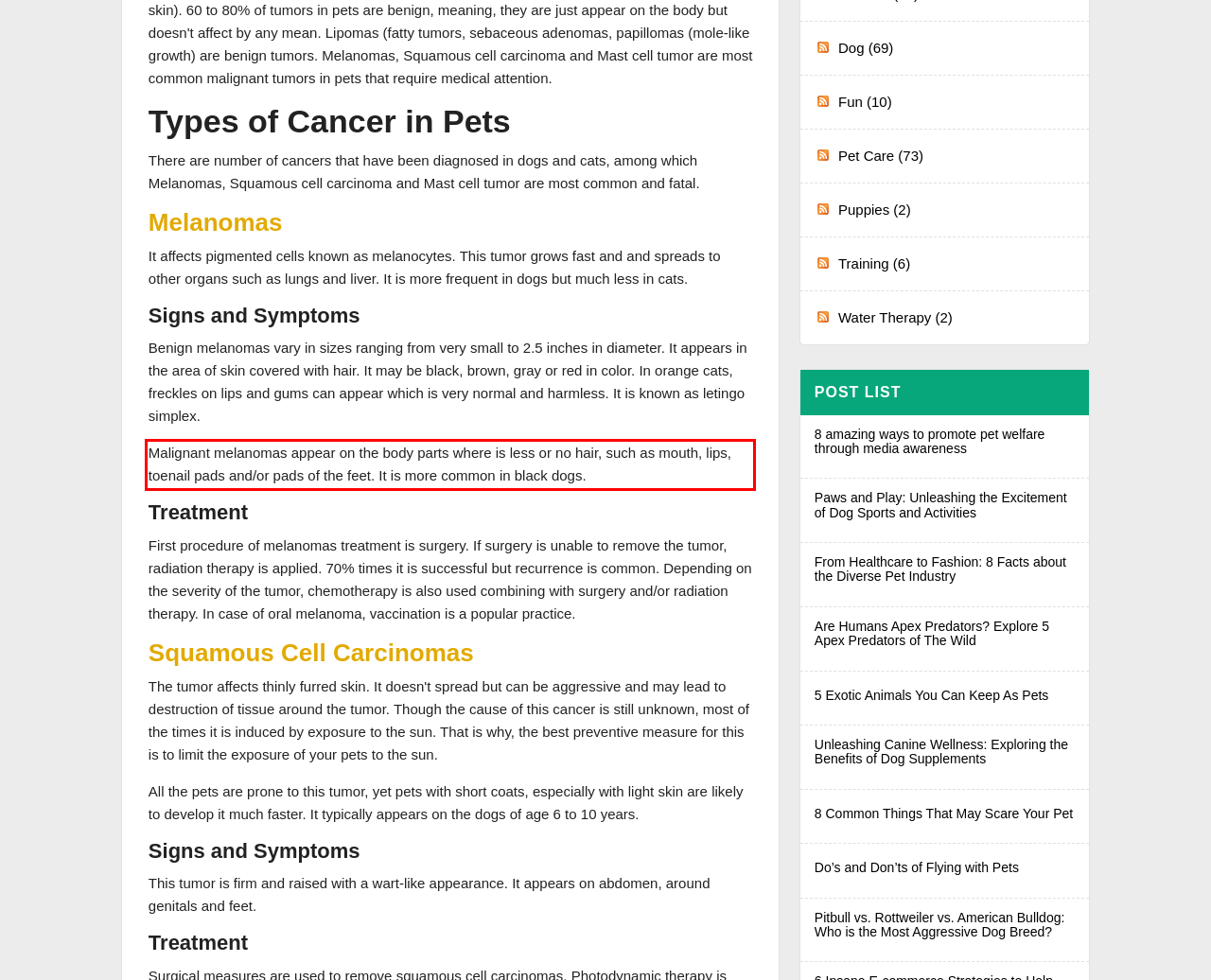There is a screenshot of a webpage with a red bounding box around a UI element. Please use OCR to extract the text within the red bounding box.

Malignant melanomas appear on the body parts where is less or no hair, such as mouth, lips, toenail pads and/or pads of the feet. It is more common in black dogs.